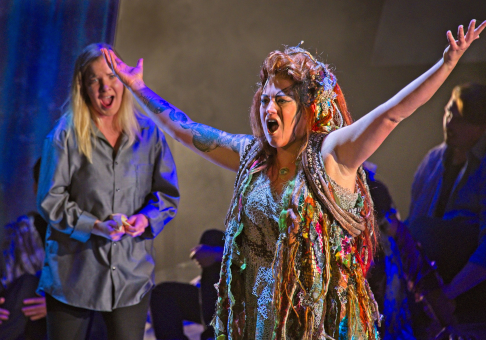Describe every aspect of the image in detail.

In this vibrant scene from the production "If I Were You," the actress portraying Brittomara, dressed in a richly textured costume adorned with colorful embellishments, passionately sings while expressing intense emotions. Her dramatic pose brings dynamism to the stage, highlighting her character's complexity as a nefarious and shape-shifting temptress. Beside her, another character, Diana, appears in a subdued gray outfit, her expression reflecting shock or awe as she witnesses the powerful display. The background is softly lit, enhancing the ethereal atmosphere of the performance, which explores themes of identity and temptation in a Faustian tale. This moment captures the riveting combination of powerful vocal expression and dramatic storytelling at the heart of the Merola Opera Program's innovative work.